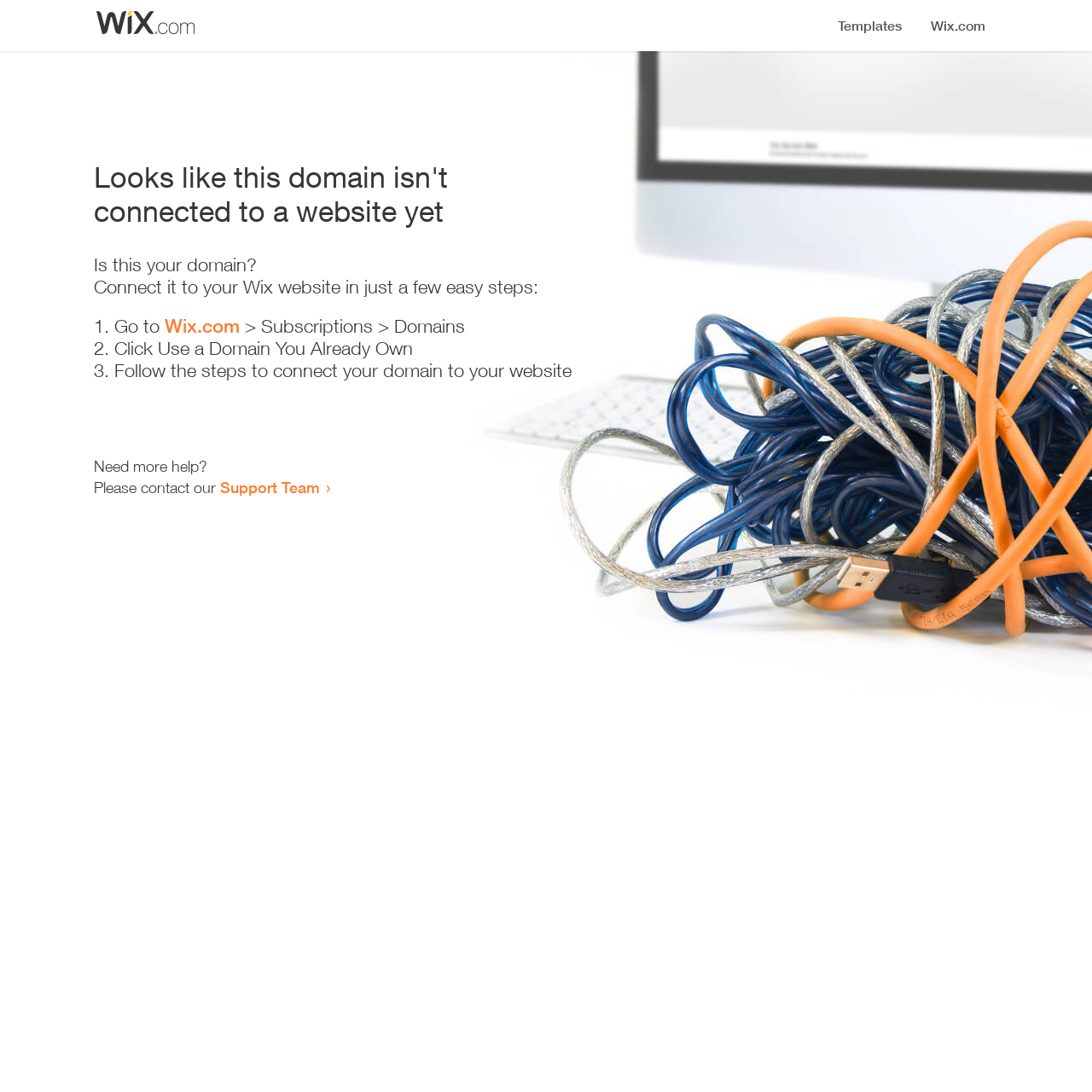Bounding box coordinates are specified in the format (top-left x, top-left y, bottom-right x, bottom-right y). All values are floating point numbers bounded between 0 and 1. Please provide the bounding box coordinate of the region this sentence describes: Wix.com

[0.151, 0.288, 0.22, 0.309]